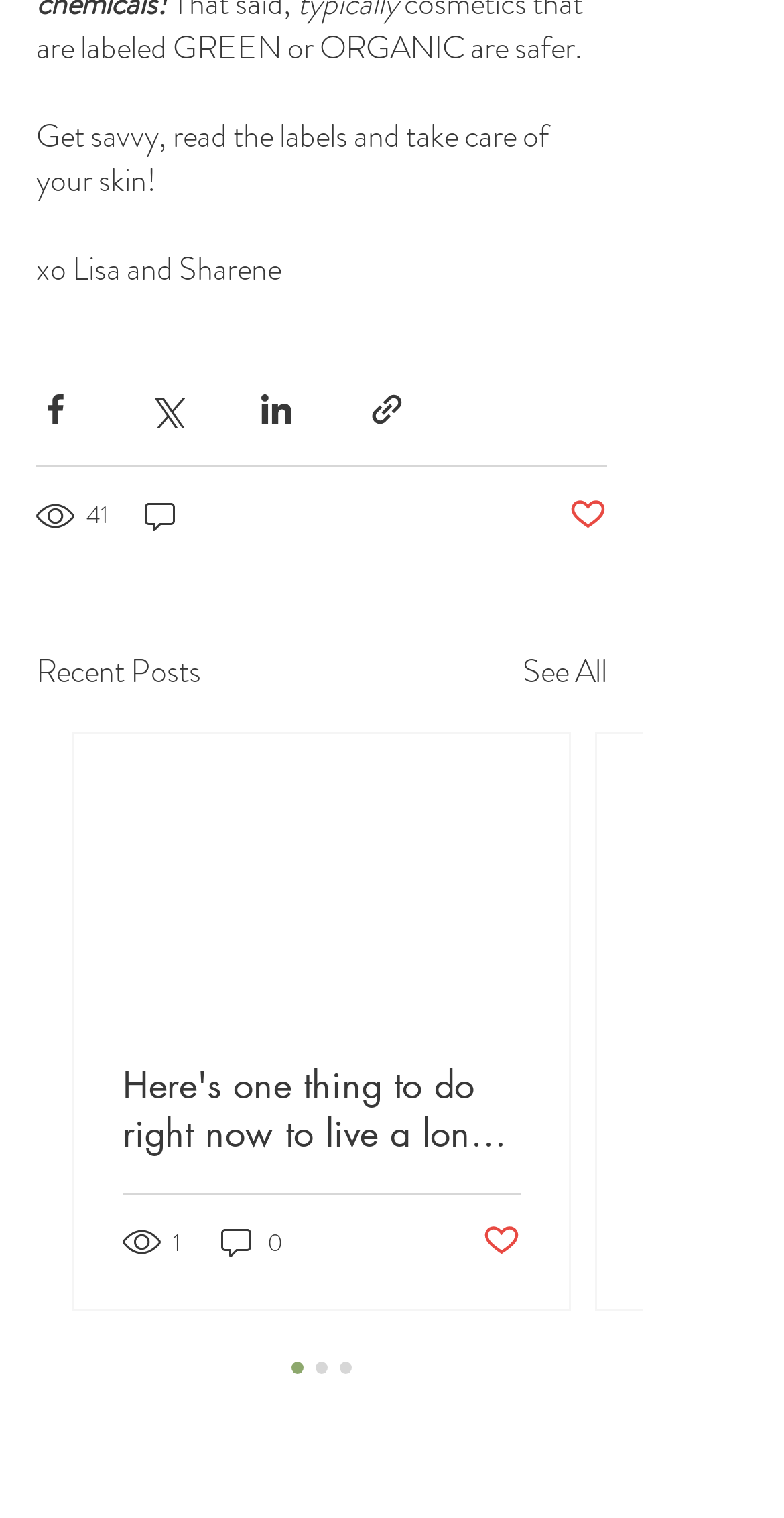Give a one-word or short phrase answer to the question: 
What is the slogan of the webpage?

Get savvy, read the labels and take care of your skin!